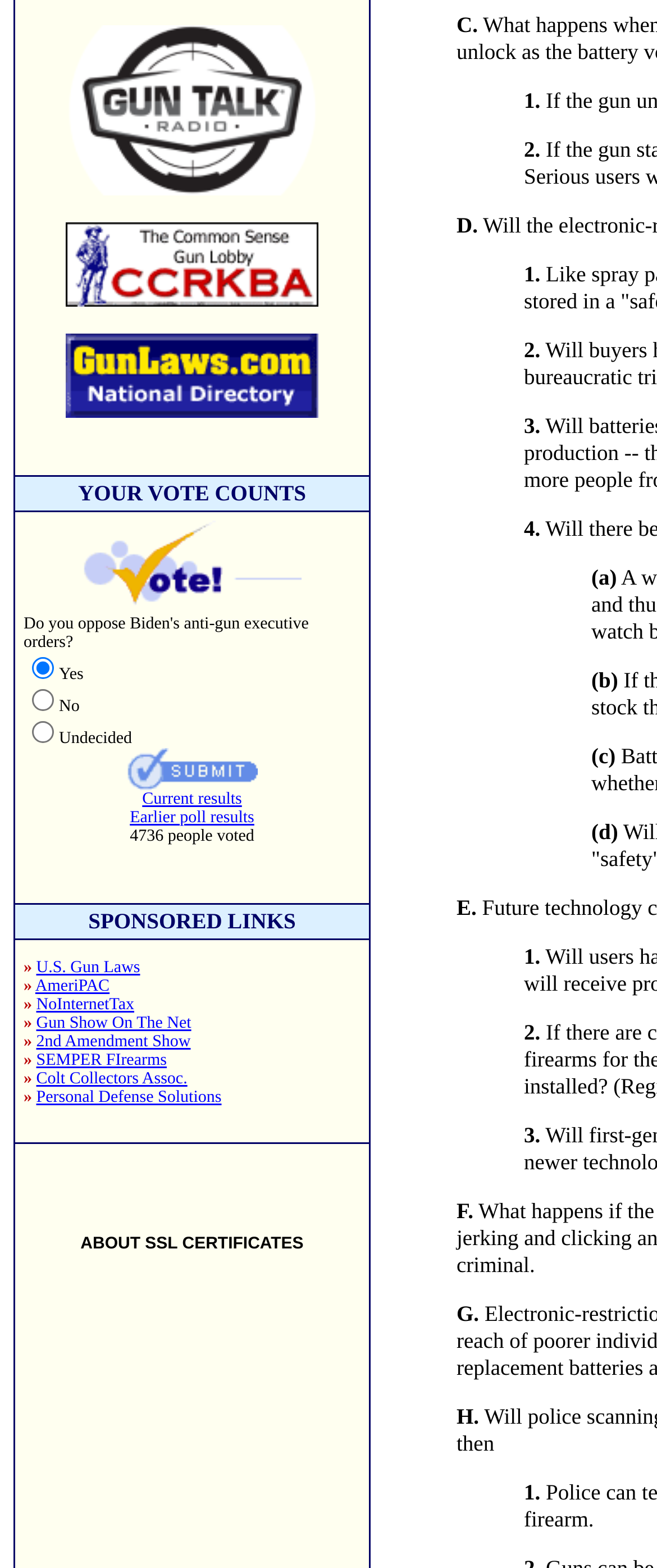What is the topic of the poll?
Using the image provided, answer with just one word or phrase.

Gun laws